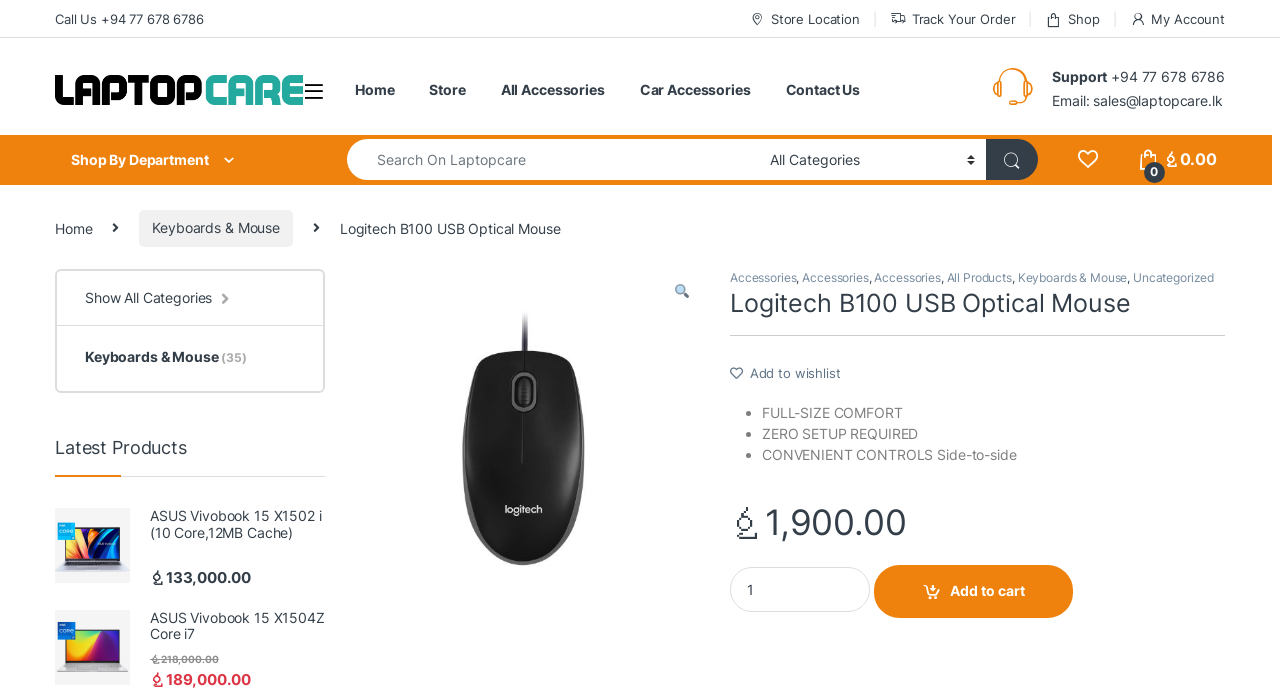Identify the bounding box coordinates of the clickable region required to complete the instruction: "Search for products". The coordinates should be given as four float numbers within the range of 0 and 1, i.e., [left, top, right, bottom].

[0.271, 0.202, 0.593, 0.261]